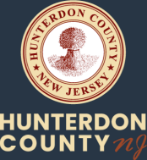Offer a detailed narrative of the scene shown in the image.

The image displays the official logo of Hunterdon County, New Jersey. The emblem features a stylized tree at its center, symbolizing growth and community. Surrounding the tree is a circular border that reads "HUNTERDON COUNTY" at the top and "NEW JERSEY" at the bottom, both in uppercase letters. Below the emblem, the words "HUNTERDON COUNTY" are prominently displayed in a bold typeface, with "nj" in a smaller, slightly stylized font, indicating the state's abbreviation. The overall color scheme and design convey a sense of local pride and historical significance, representing the county's identity and values.